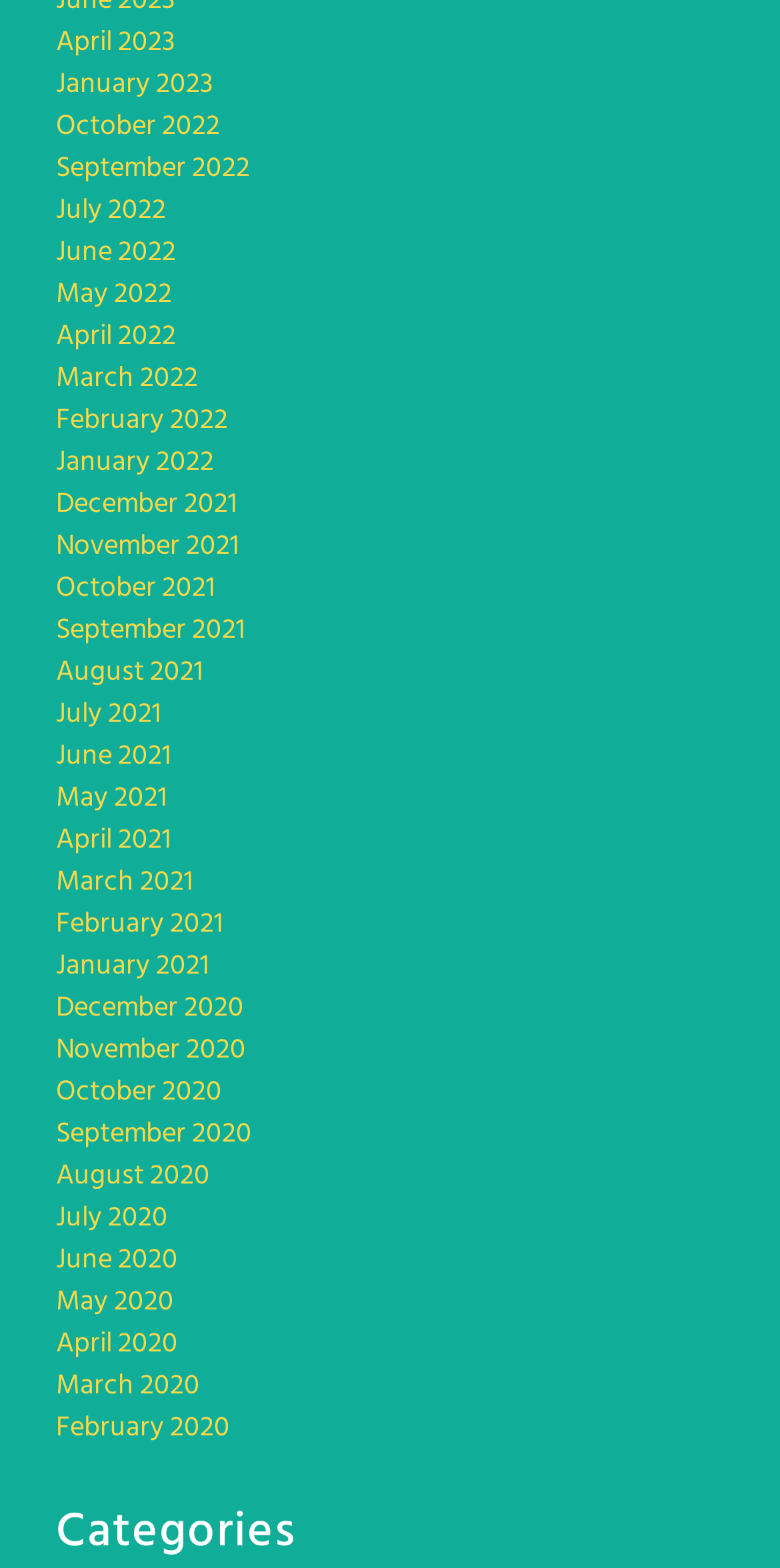Please respond in a single word or phrase: 
How many months are listed?

24